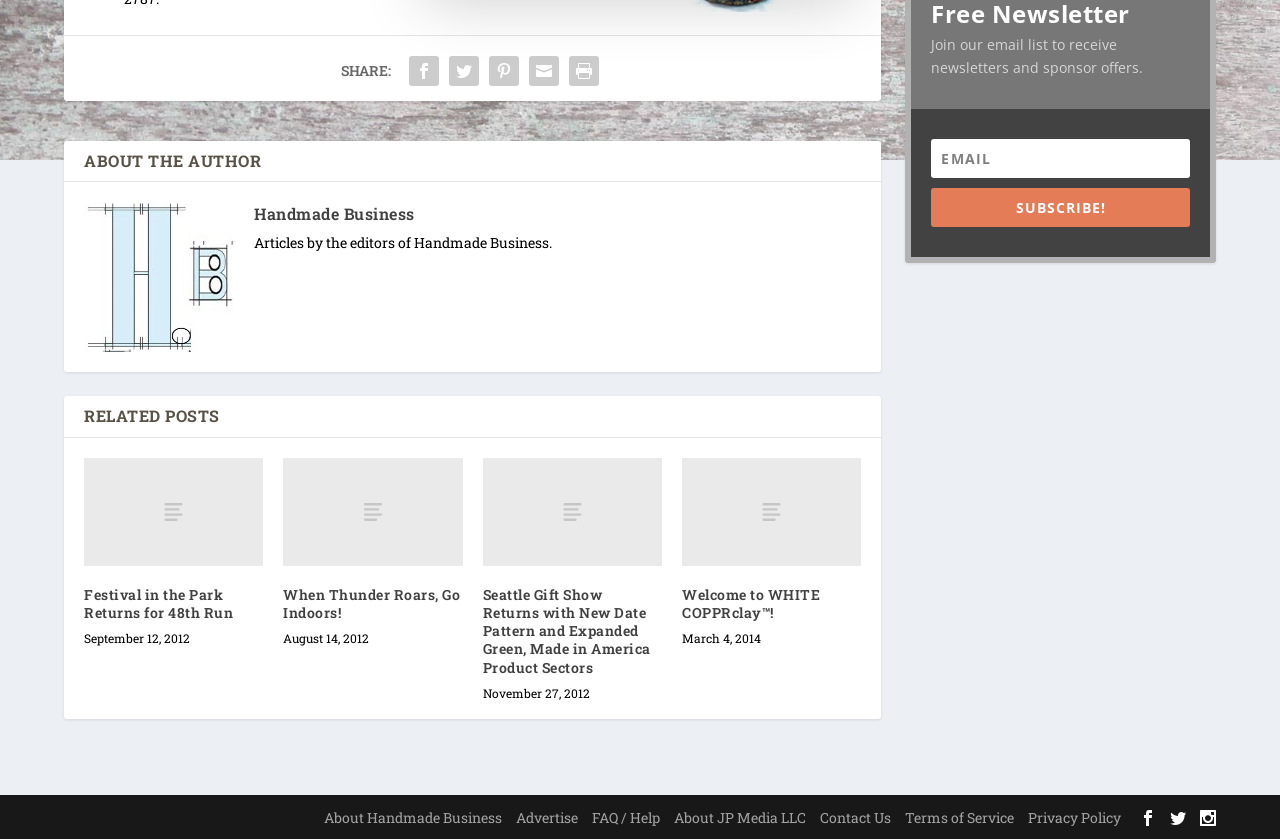Determine the bounding box coordinates of the area to click in order to meet this instruction: "Click the SHARE link".

[0.316, 0.06, 0.347, 0.108]